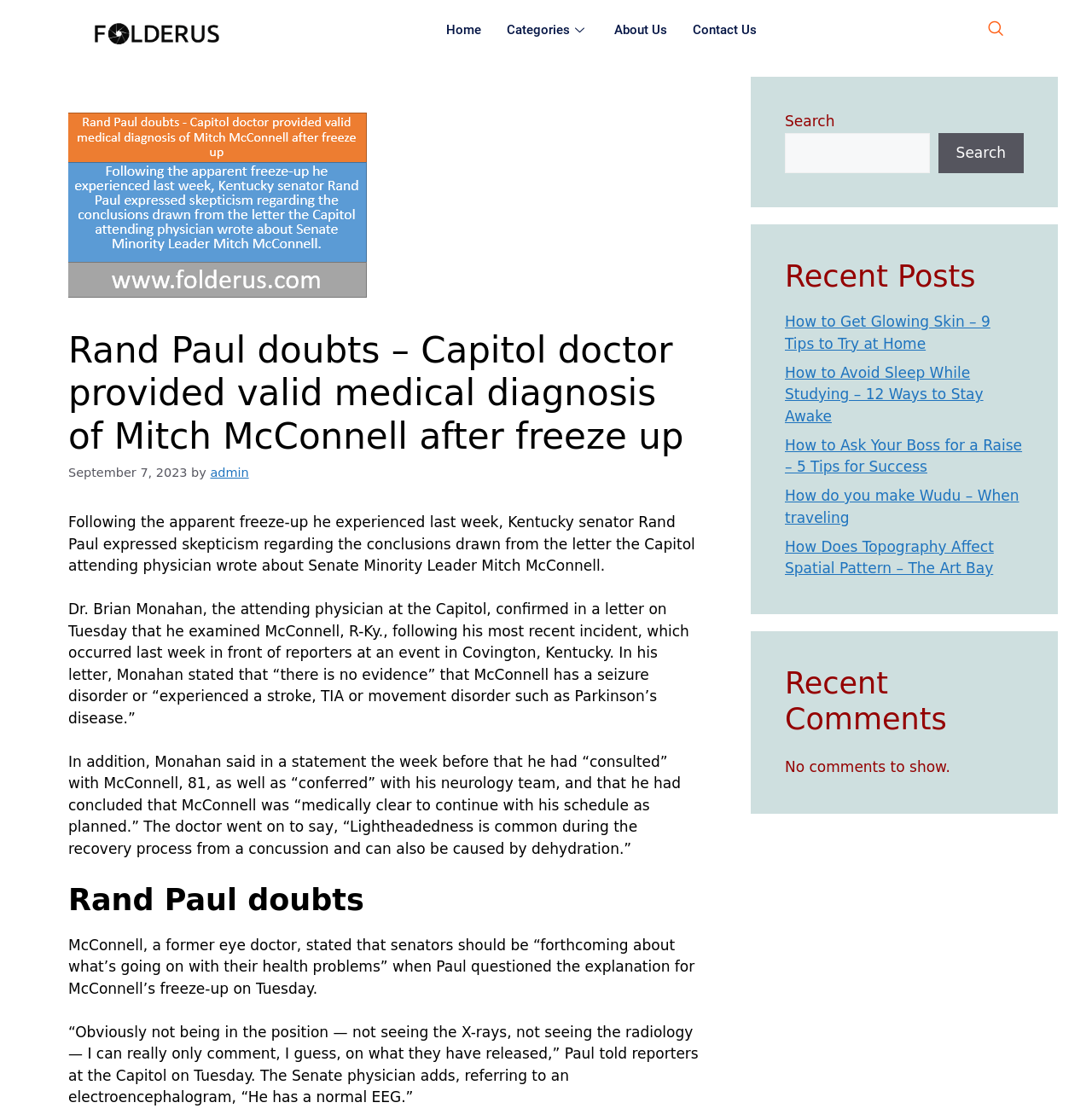Give a concise answer using one word or a phrase to the following question:
How many recent posts are listed?

5